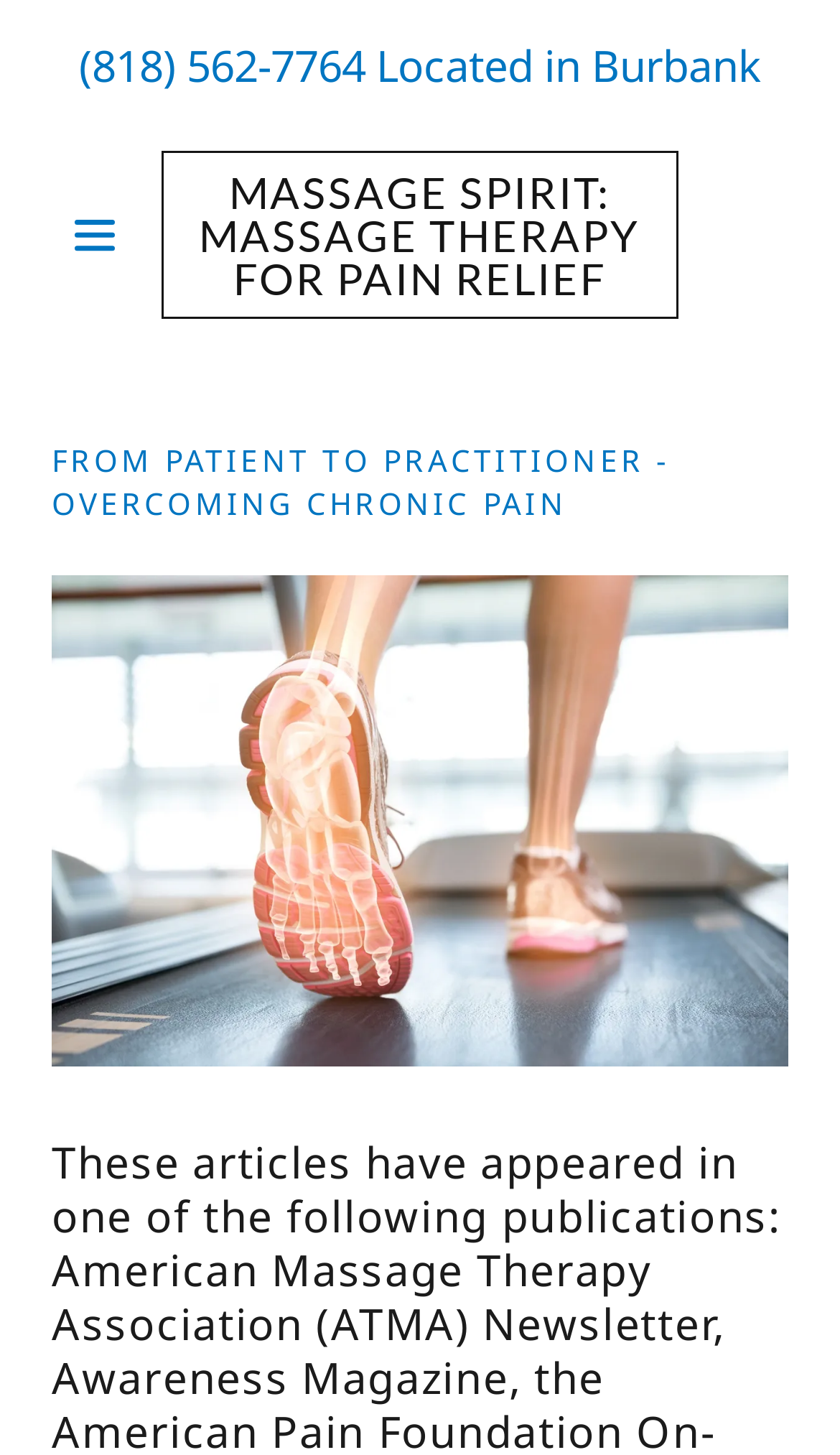Determine the bounding box for the UI element that matches this description: "(818) 562-7764".

[0.094, 0.025, 0.435, 0.065]